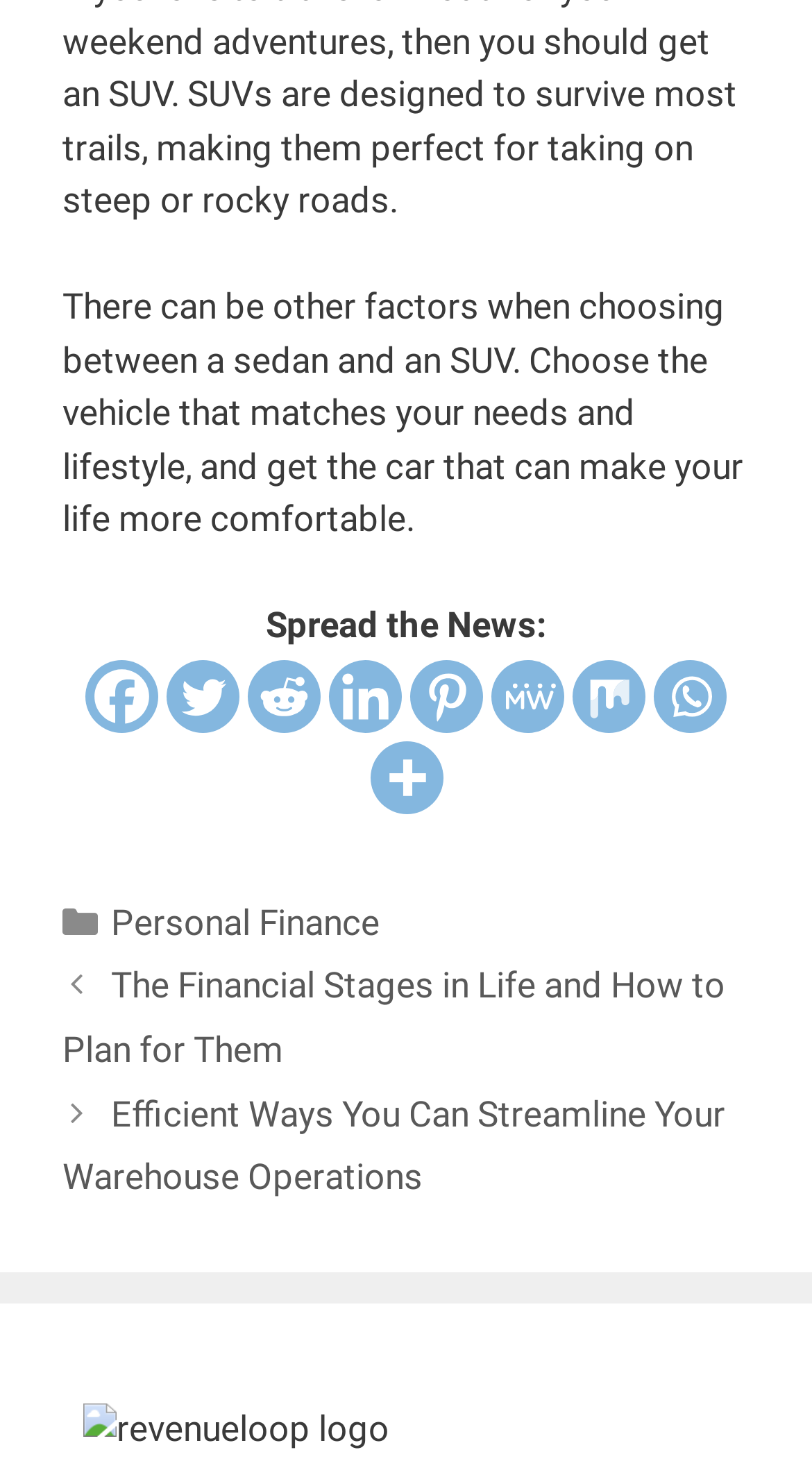Pinpoint the bounding box coordinates of the element that must be clicked to accomplish the following instruction: "View post 'The Financial Stages in Life and How to Plan for Them'". The coordinates should be in the format of four float numbers between 0 and 1, i.e., [left, top, right, bottom].

[0.077, 0.661, 0.893, 0.734]